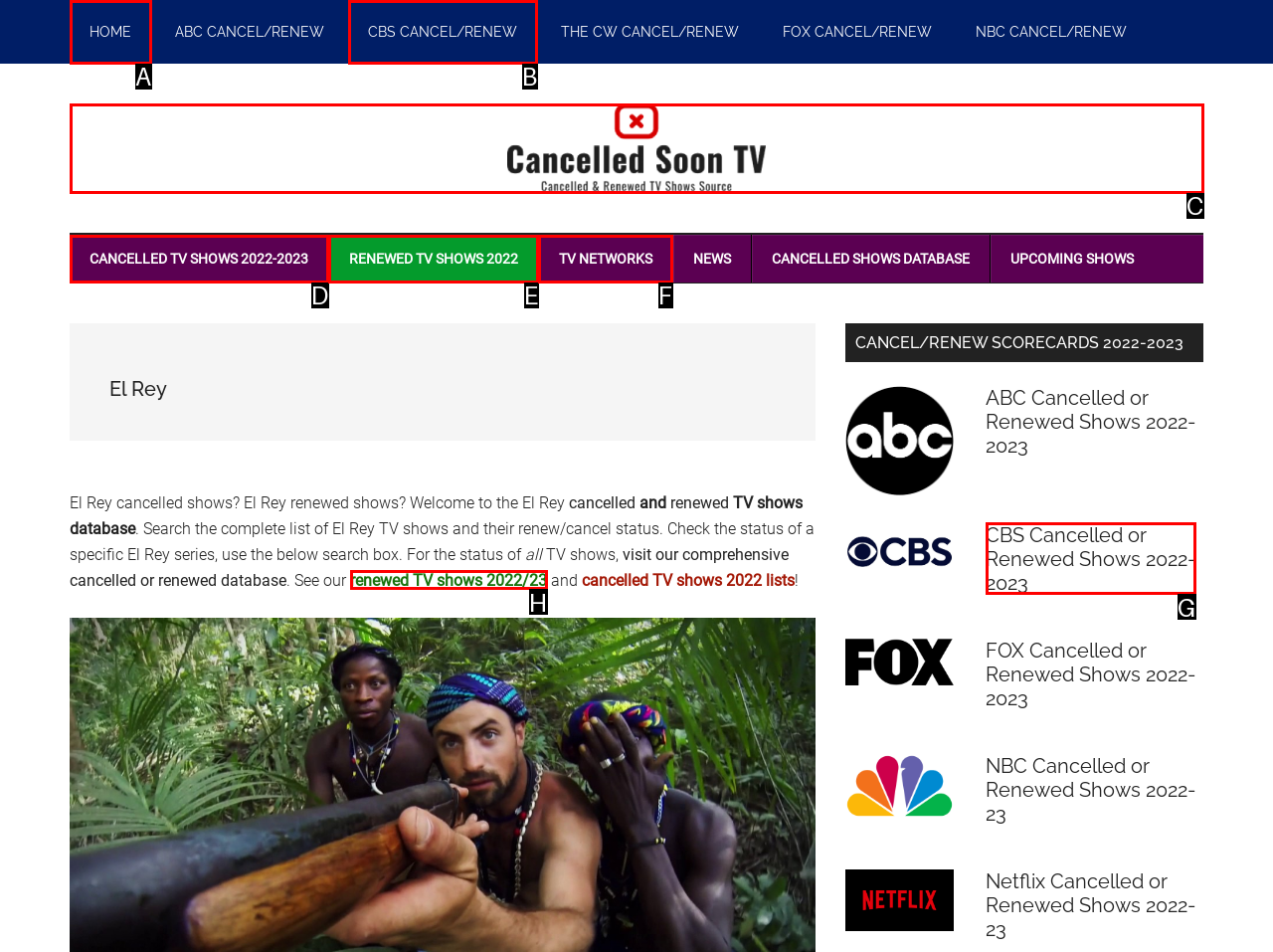Determine which option matches the element description: Cancelled TV Shows 2022-2023
Answer using the letter of the correct option.

D